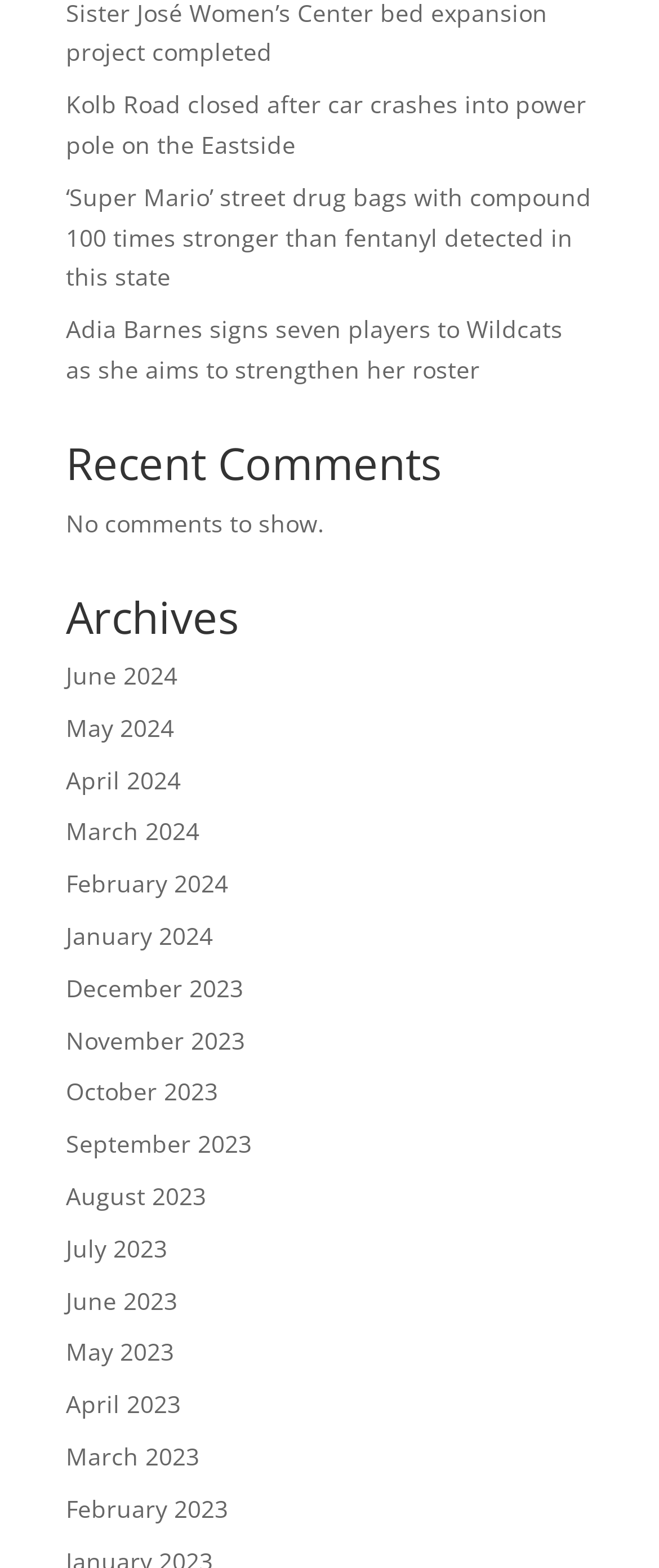Can you find the bounding box coordinates of the area I should click to execute the following instruction: "Browse archives for June 2024"?

[0.1, 0.42, 0.269, 0.441]